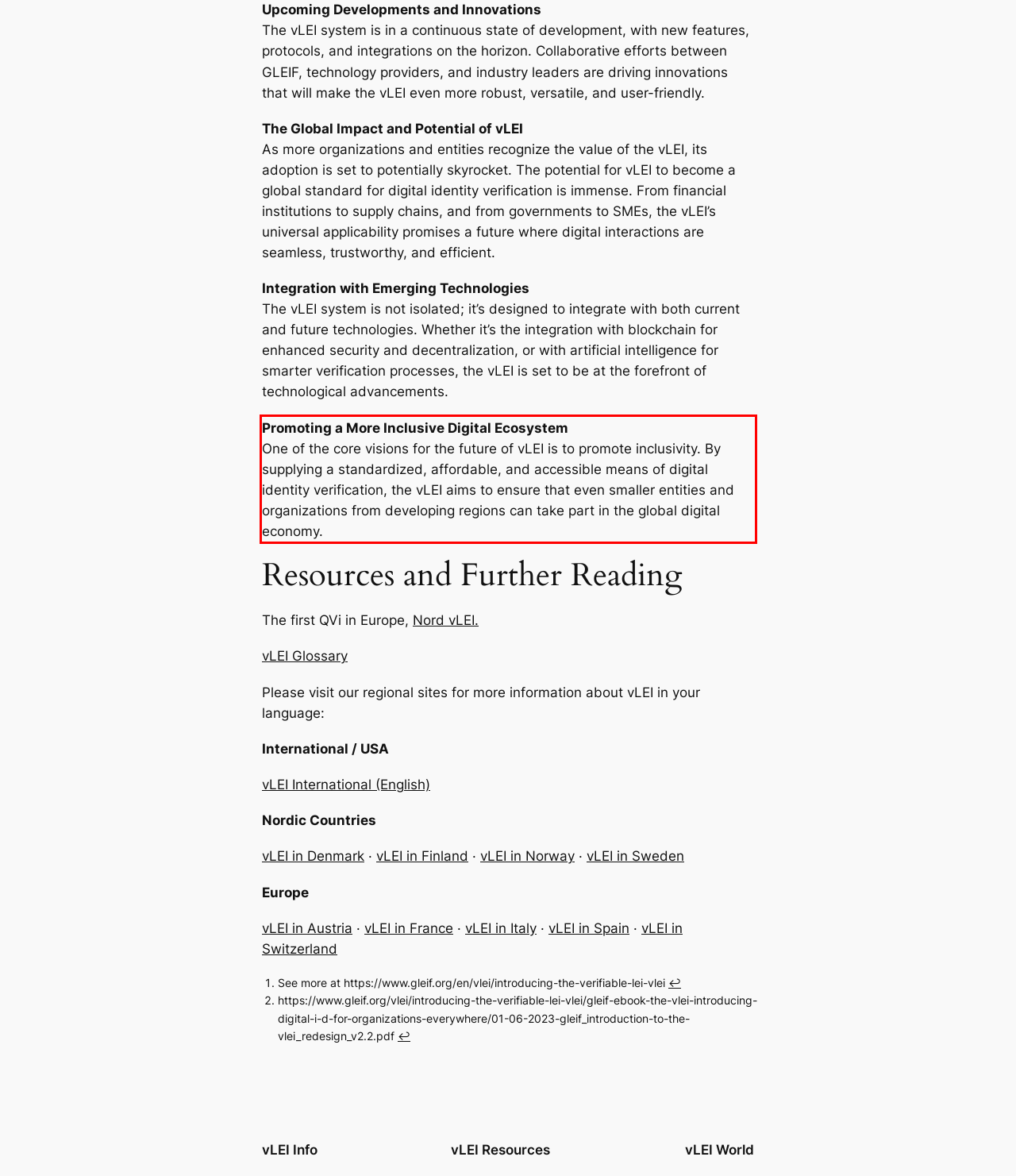Please recognize and transcribe the text located inside the red bounding box in the webpage image.

Promoting a More Inclusive Digital Ecosystem One of the core visions for the future of vLEI is to promote inclusivity. By supplying a standardized, affordable, and accessible means of digital identity verification, the vLEI aims to ensure that even smaller entities and organizations from developing regions can take part in the global digital economy.